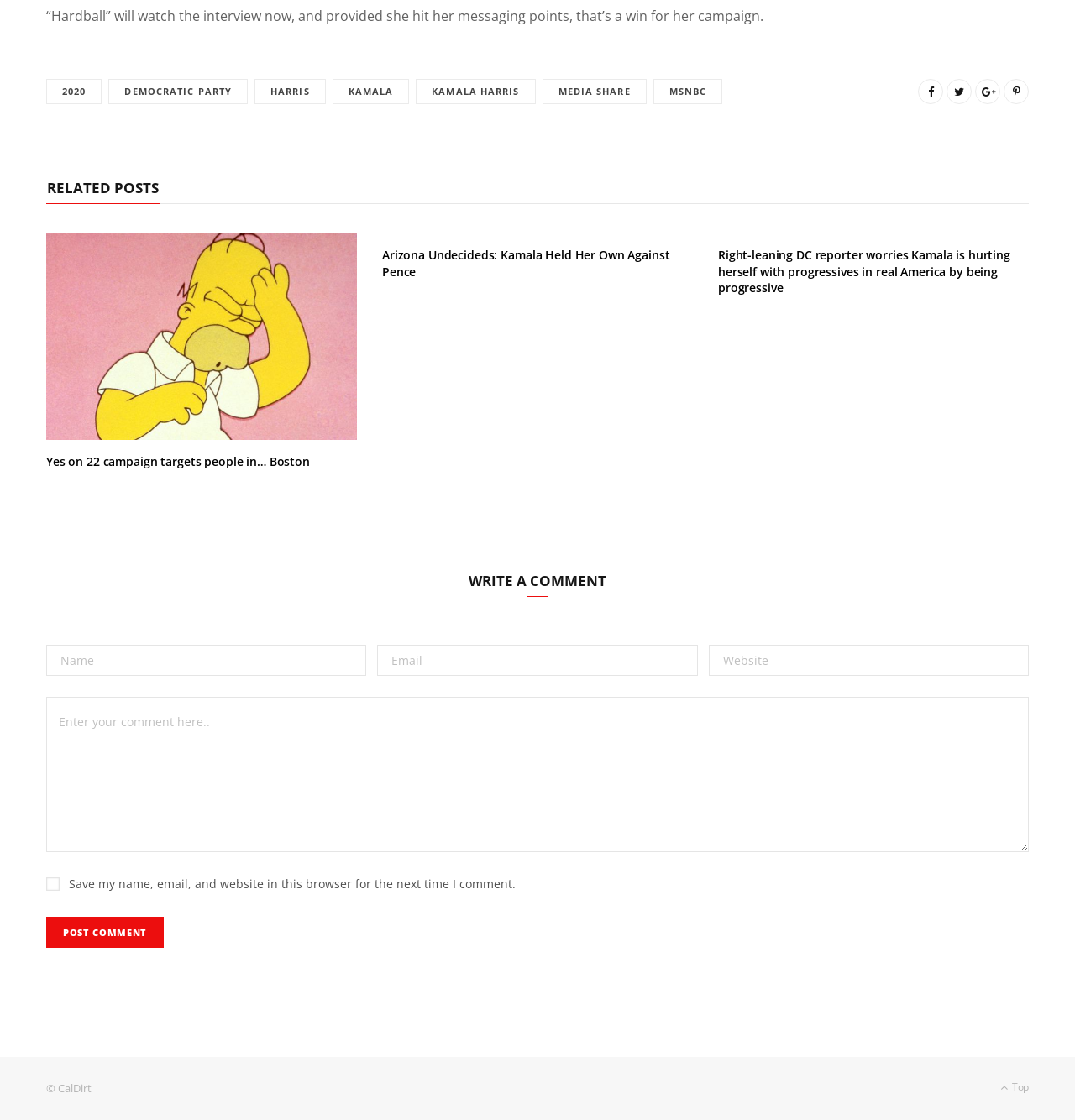Please identify the bounding box coordinates of where to click in order to follow the instruction: "Go to the top of the page".

[0.931, 0.963, 0.957, 0.98]